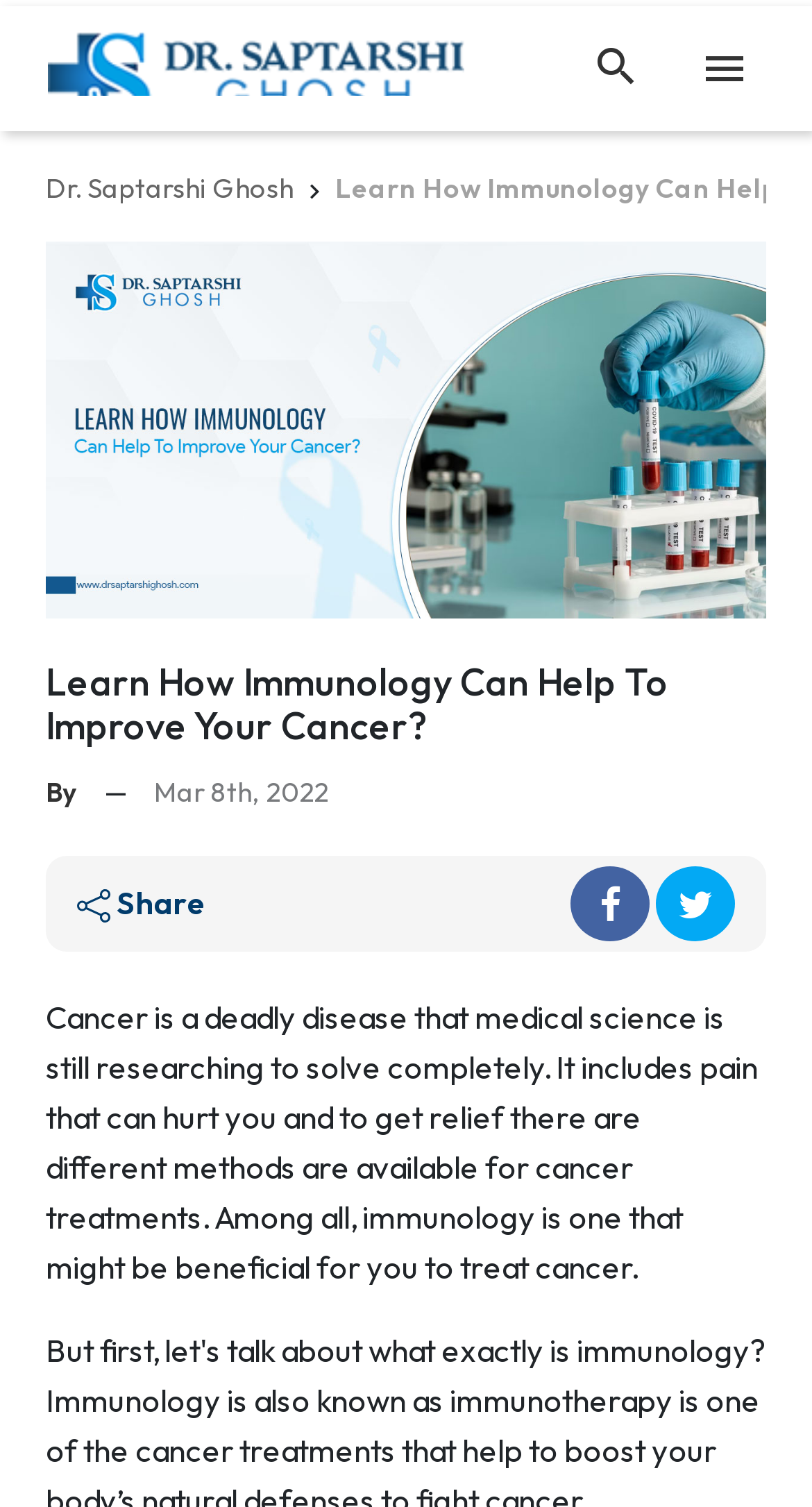Who is the author of the article?
Provide a one-word or short-phrase answer based on the image.

Dr. Saptarshi Ghosh